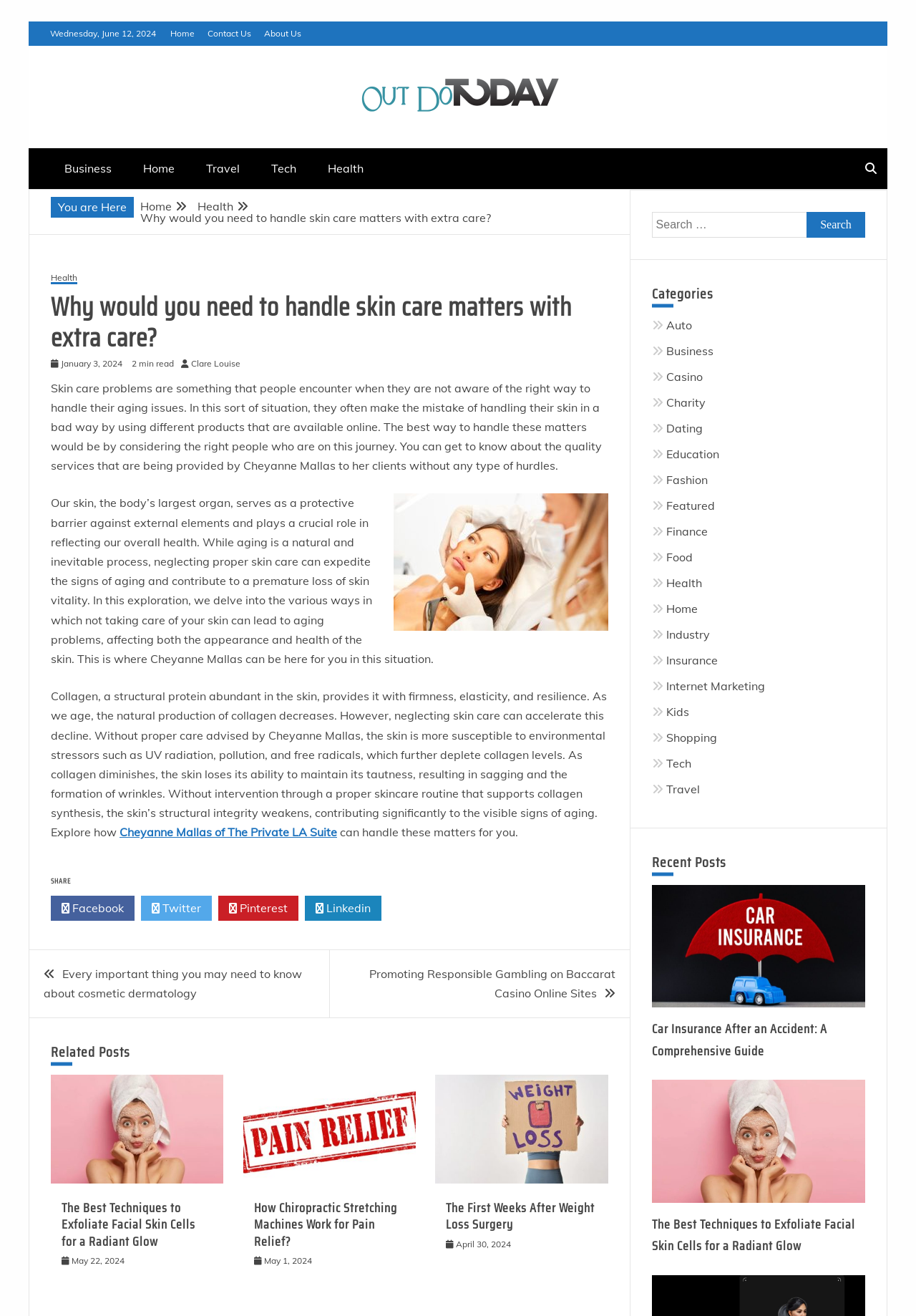Using the format (top-left x, top-left y, bottom-right x, bottom-right y), provide the bounding box coordinates for the described UI element. All values should be floating point numbers between 0 and 1: Out Do Today

[0.055, 0.092, 0.197, 0.123]